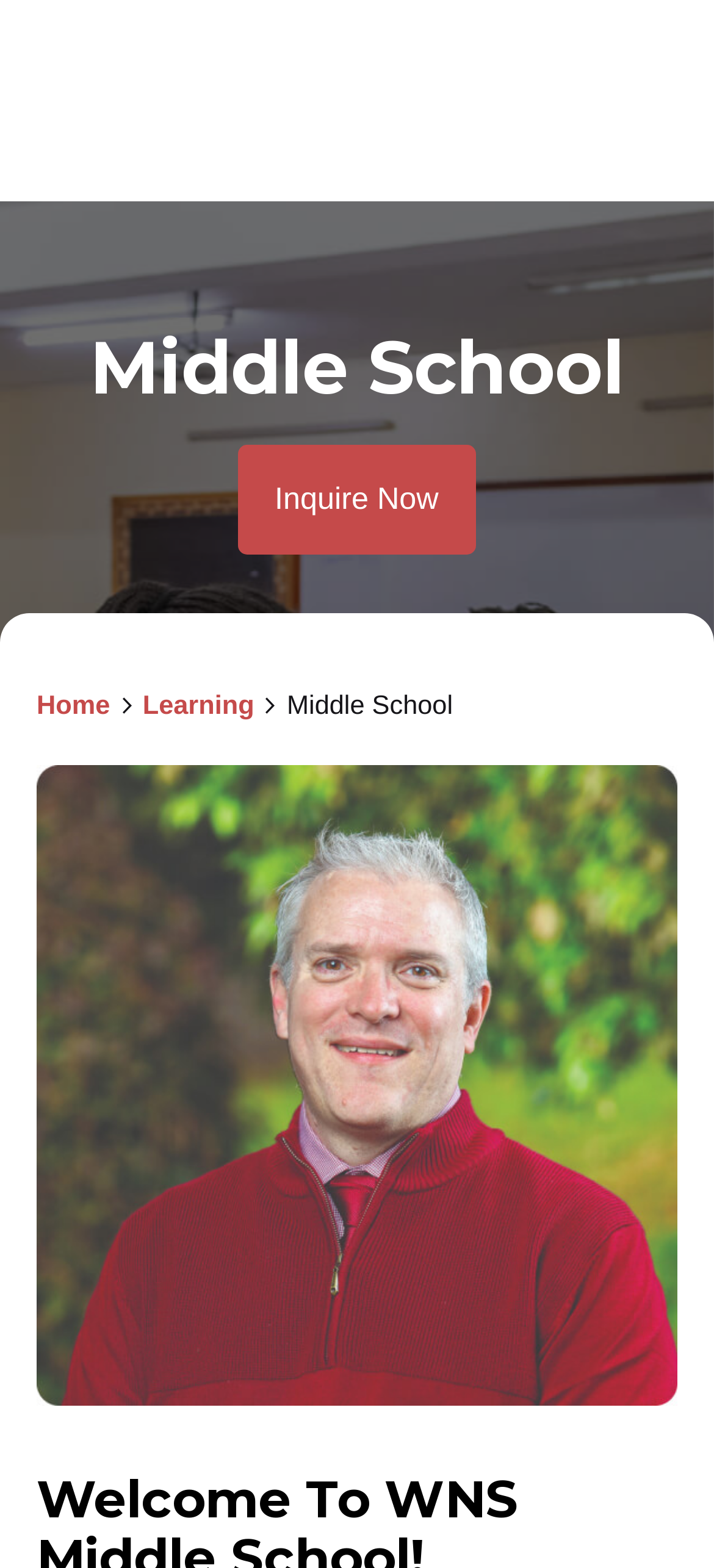Based on what you see in the screenshot, provide a thorough answer to this question: What is the purpose of the 'Inquire Now' button?

I found a button element with the text 'Inquire Now' which is a call-to-action element. Based on the context of the webpage, it's likely that the button is used to inquire about the school or its programs.